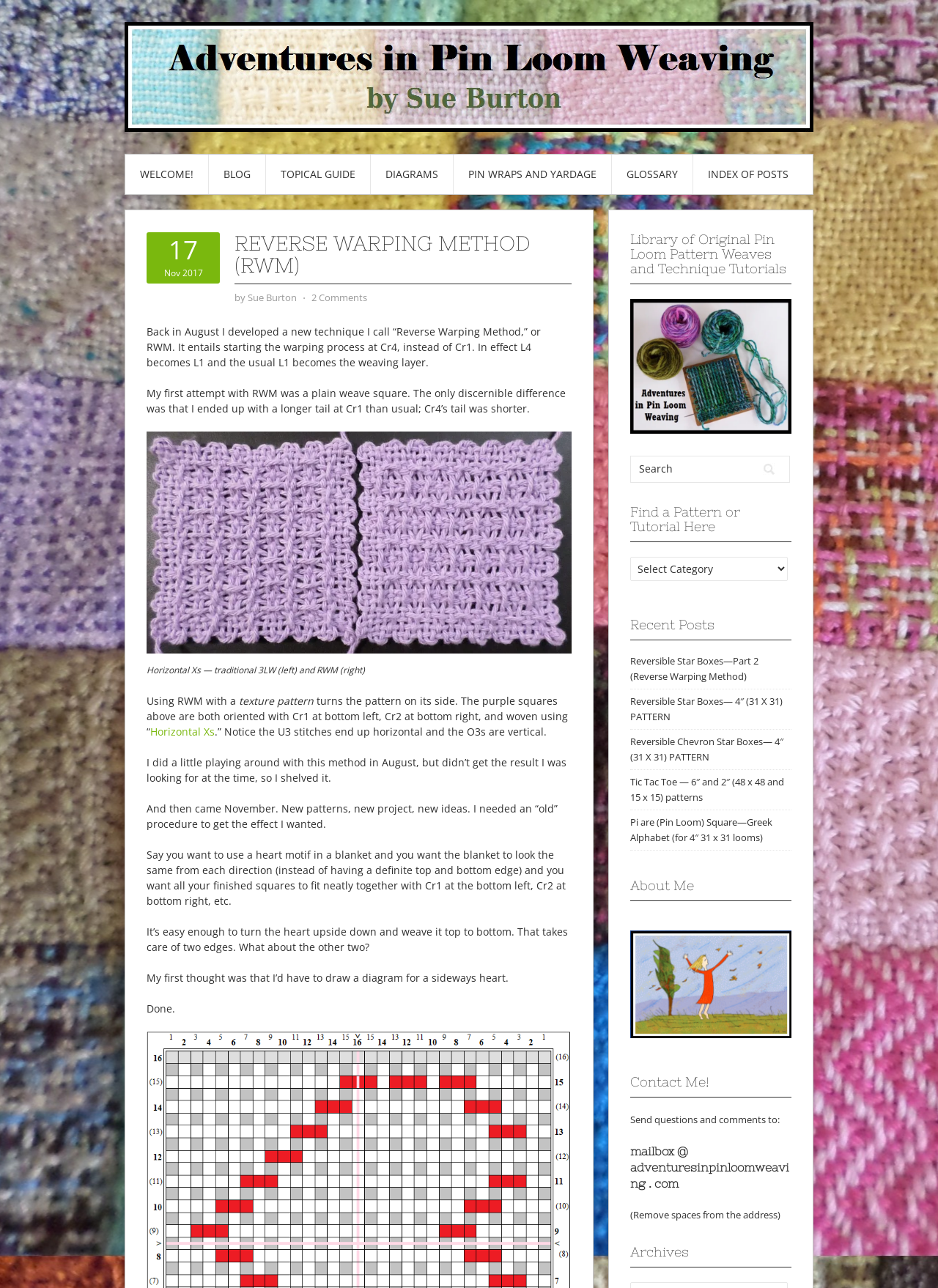Please answer the following question using a single word or phrase: 
What is the name of the technique developed by Sue Burton?

Reverse Warping Method